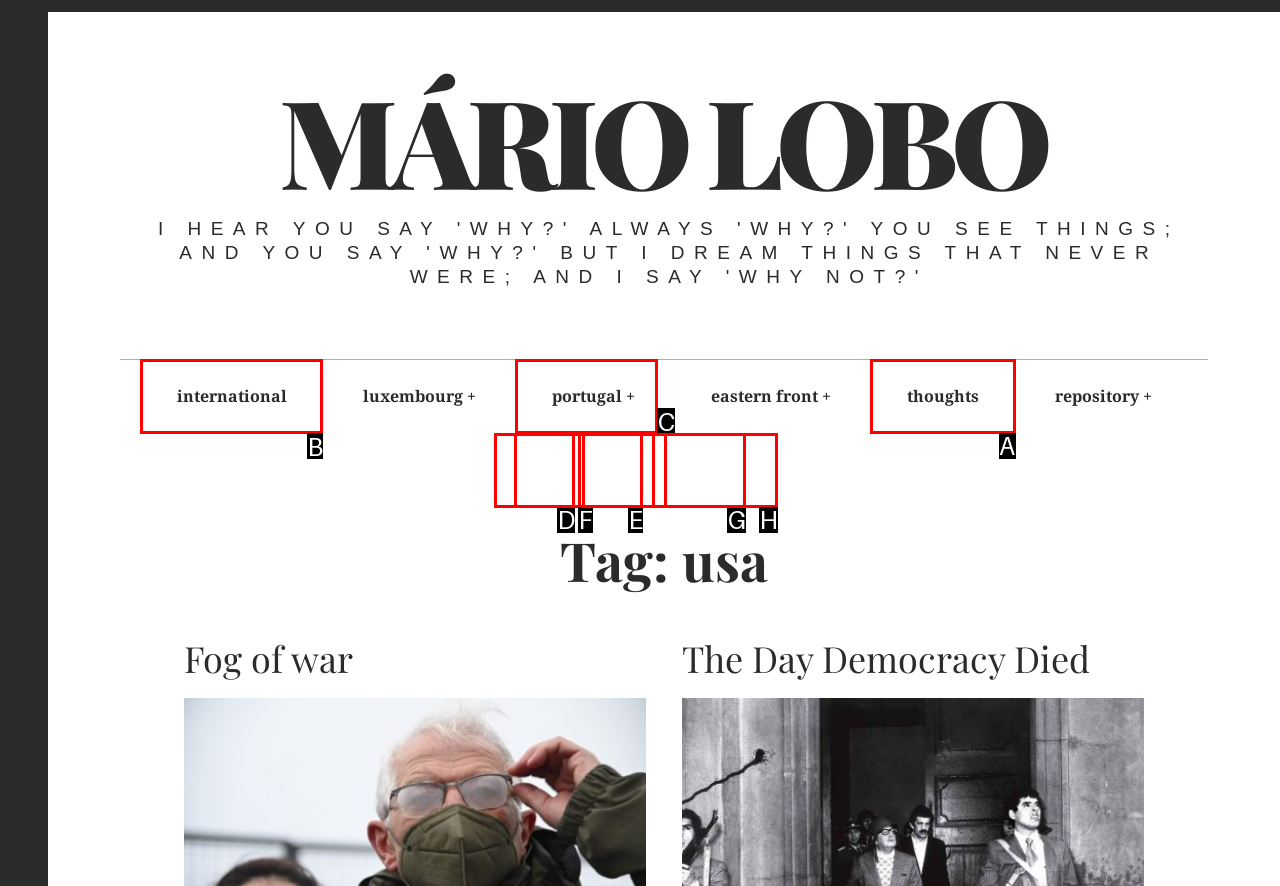Identify the correct UI element to click for this instruction: check thoughts page
Respond with the appropriate option's letter from the provided choices directly.

A